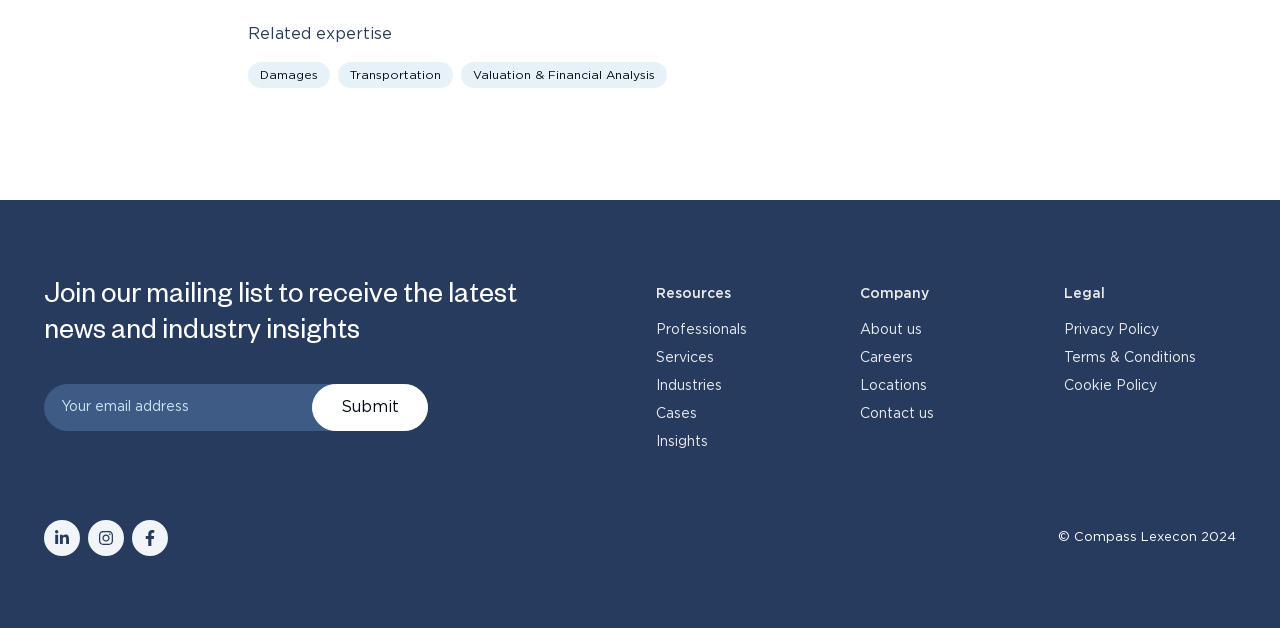Specify the bounding box coordinates of the area to click in order to follow the given instruction: "Click on Damages."

[0.194, 0.098, 0.258, 0.14]